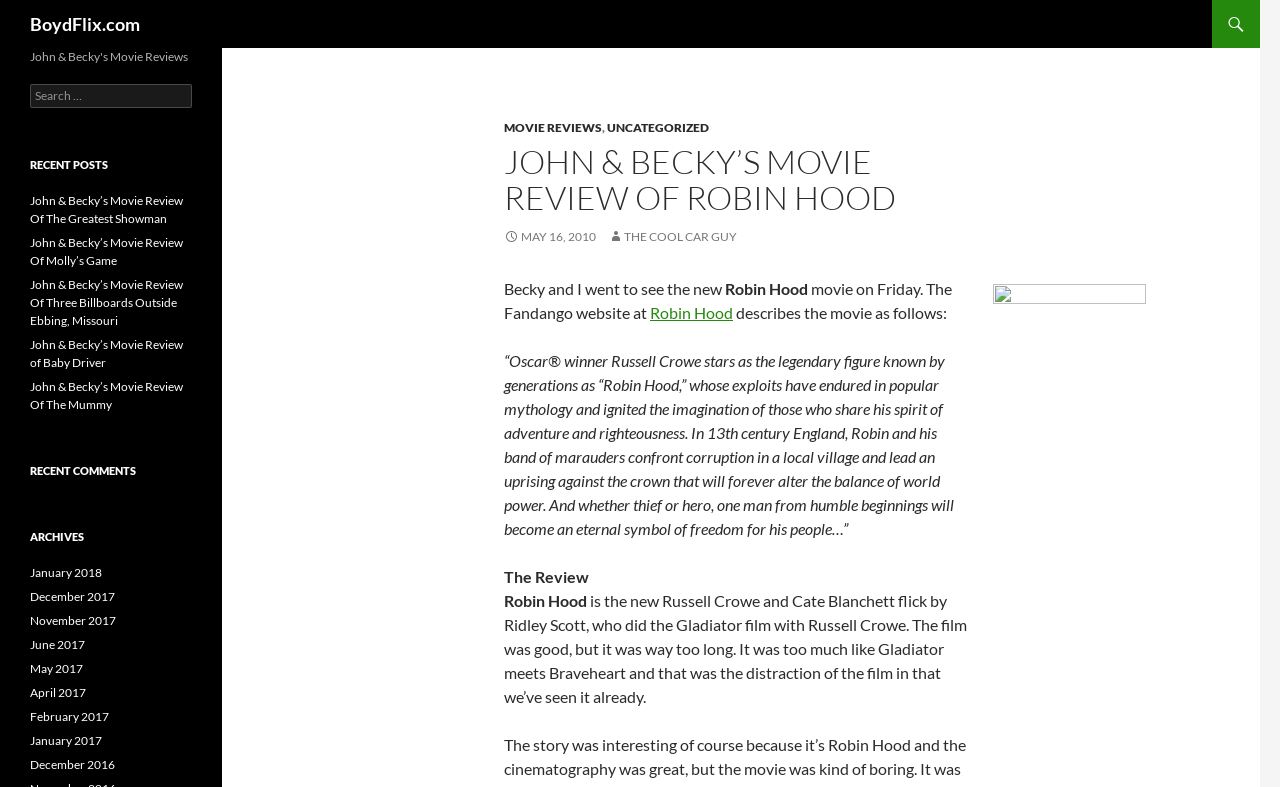Who are the authors of the movie review?
Please provide a detailed and thorough answer to the question.

The authors of the movie review are John and Becky, as indicated by the title 'John & Becky’s Movie Review of Robin Hood' and the text 'Becky and I went to see the new Robin Hood movie on Friday.'